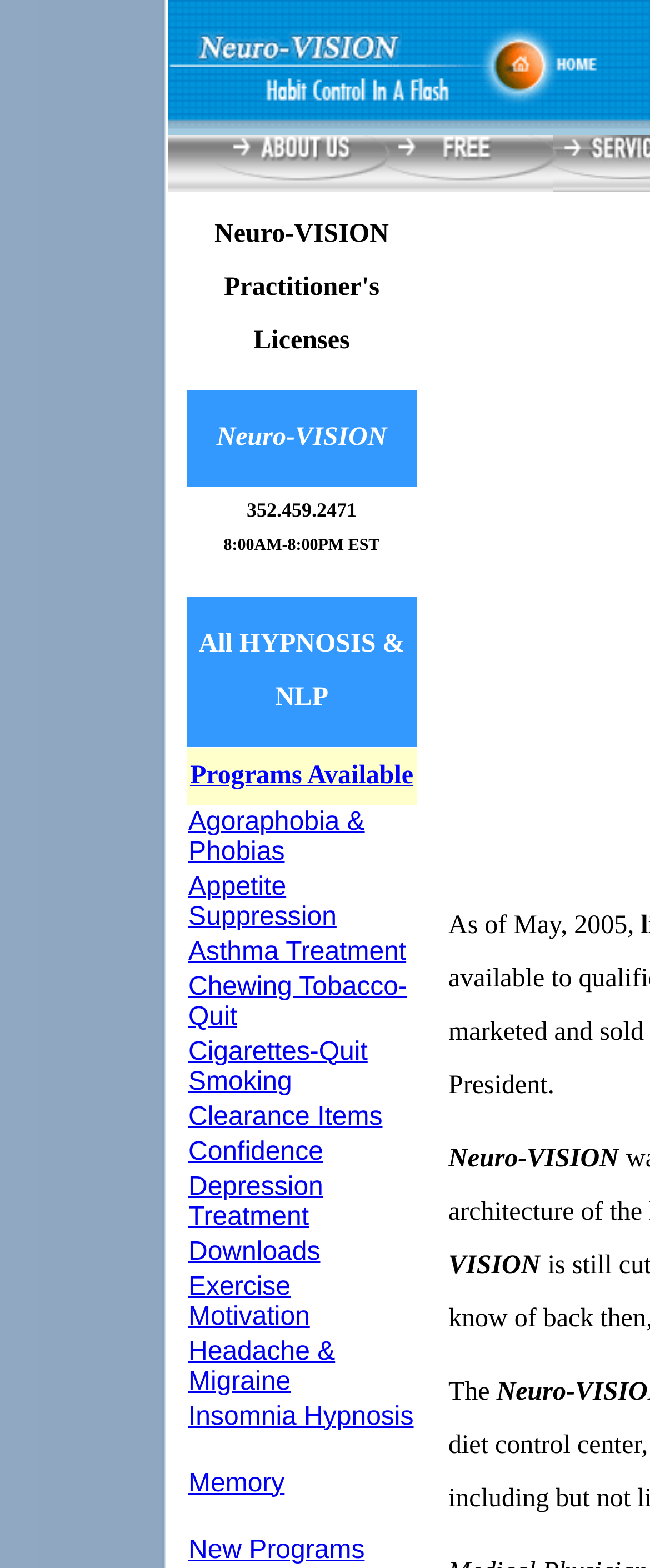Please determine the bounding box coordinates of the element's region to click for the following instruction: "Click on Programs Available".

[0.292, 0.488, 0.636, 0.503]